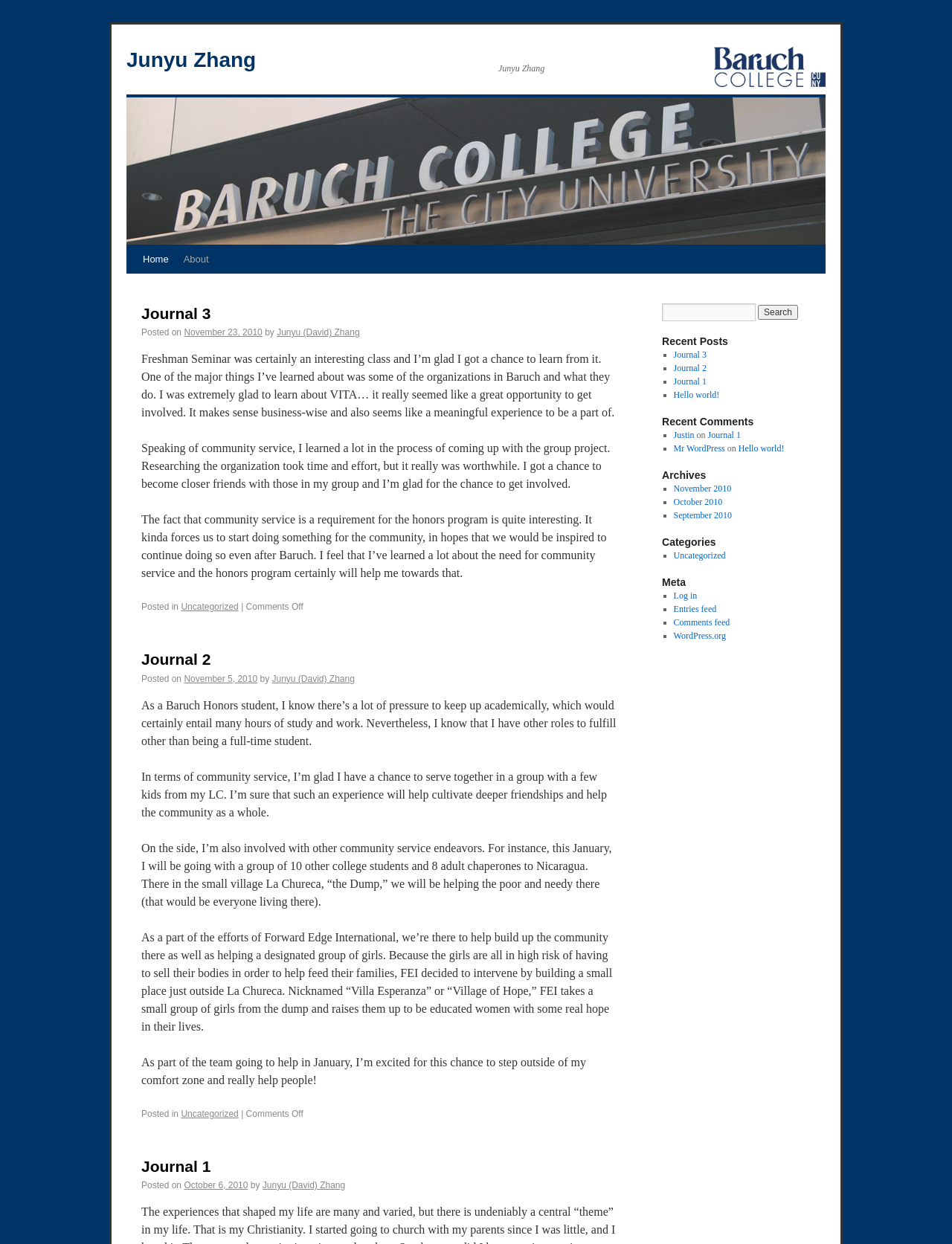For the element described, predict the bounding box coordinates as (top-left x, top-left y, bottom-right x, bottom-right y). All values should be between 0 and 1. Element description: Uncategorized

[0.19, 0.484, 0.251, 0.492]